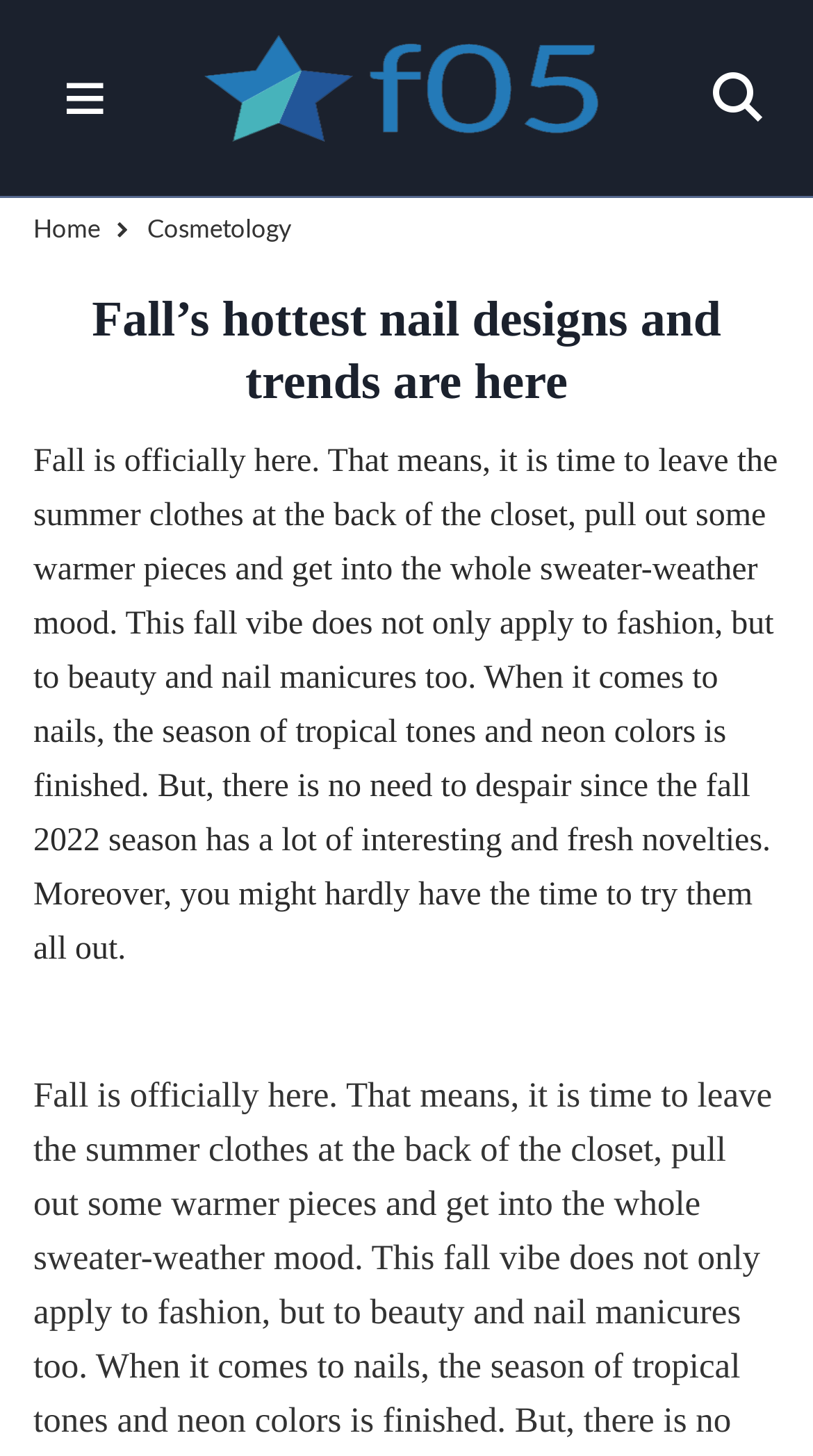What is being replaced in nail manicures?
Could you answer the question with a detailed and thorough explanation?

The text mentions that 'the season of tropical tones and neon colors is finished' which implies that these colors are being replaced by new trends in nail manicures for the fall season.